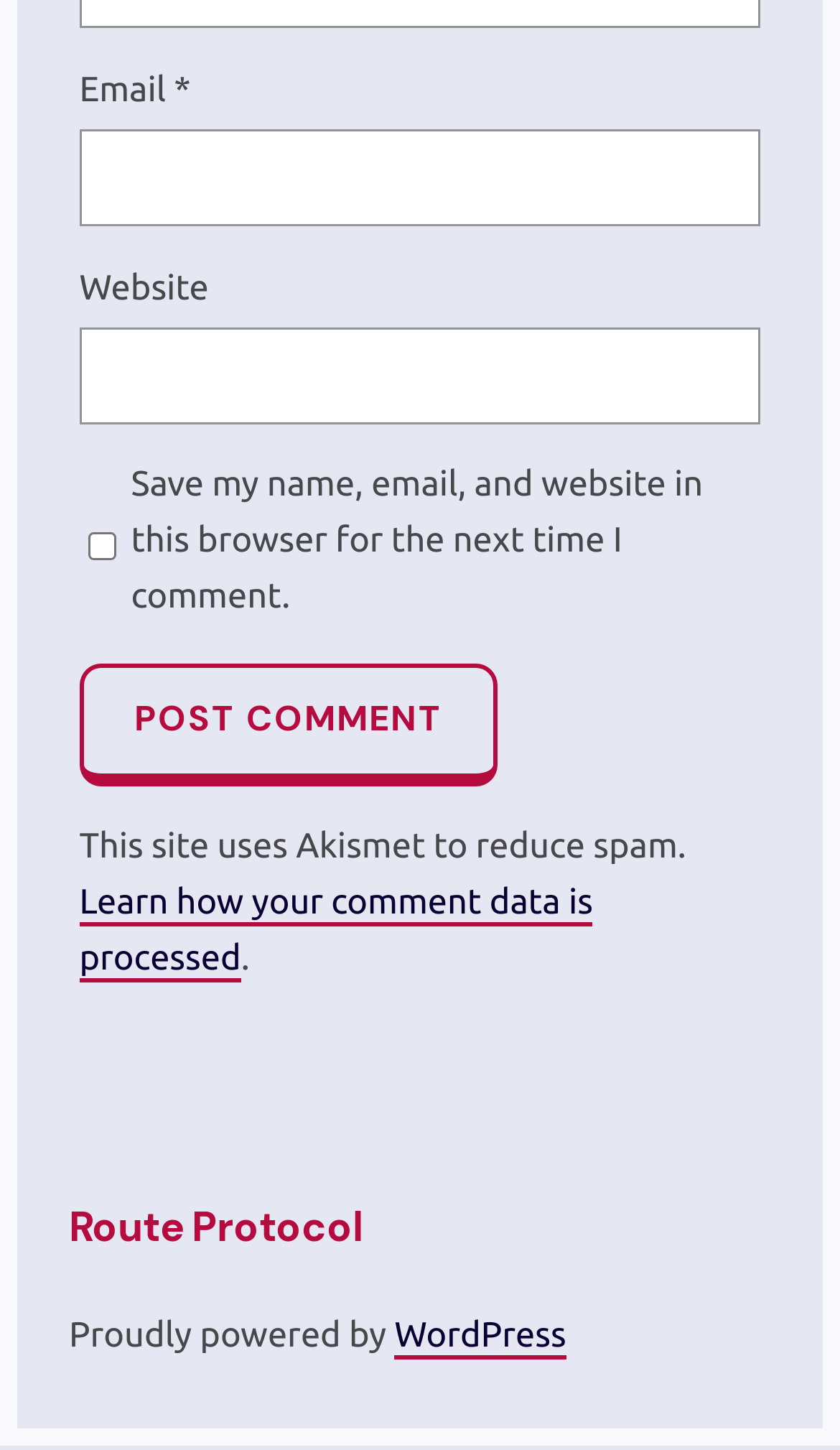What is the purpose of the checkbox?
Give a thorough and detailed response to the question.

The checkbox has a description 'Save my name, email, and website in this browser for the next time I comment.' which indicates its purpose is to save comment data for future use.